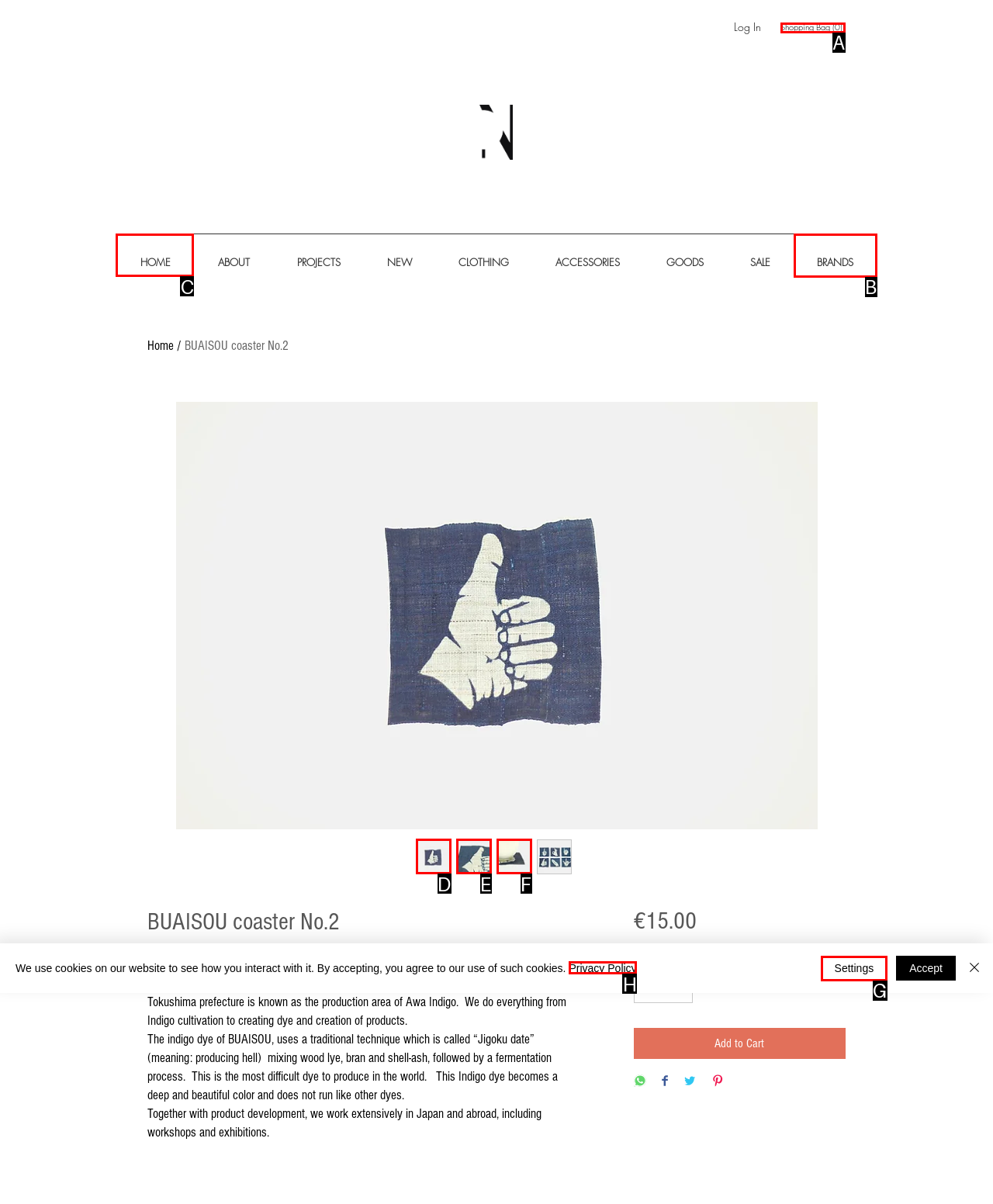Determine the correct UI element to click for this instruction: Go to the HOME page. Respond with the letter of the chosen element.

C